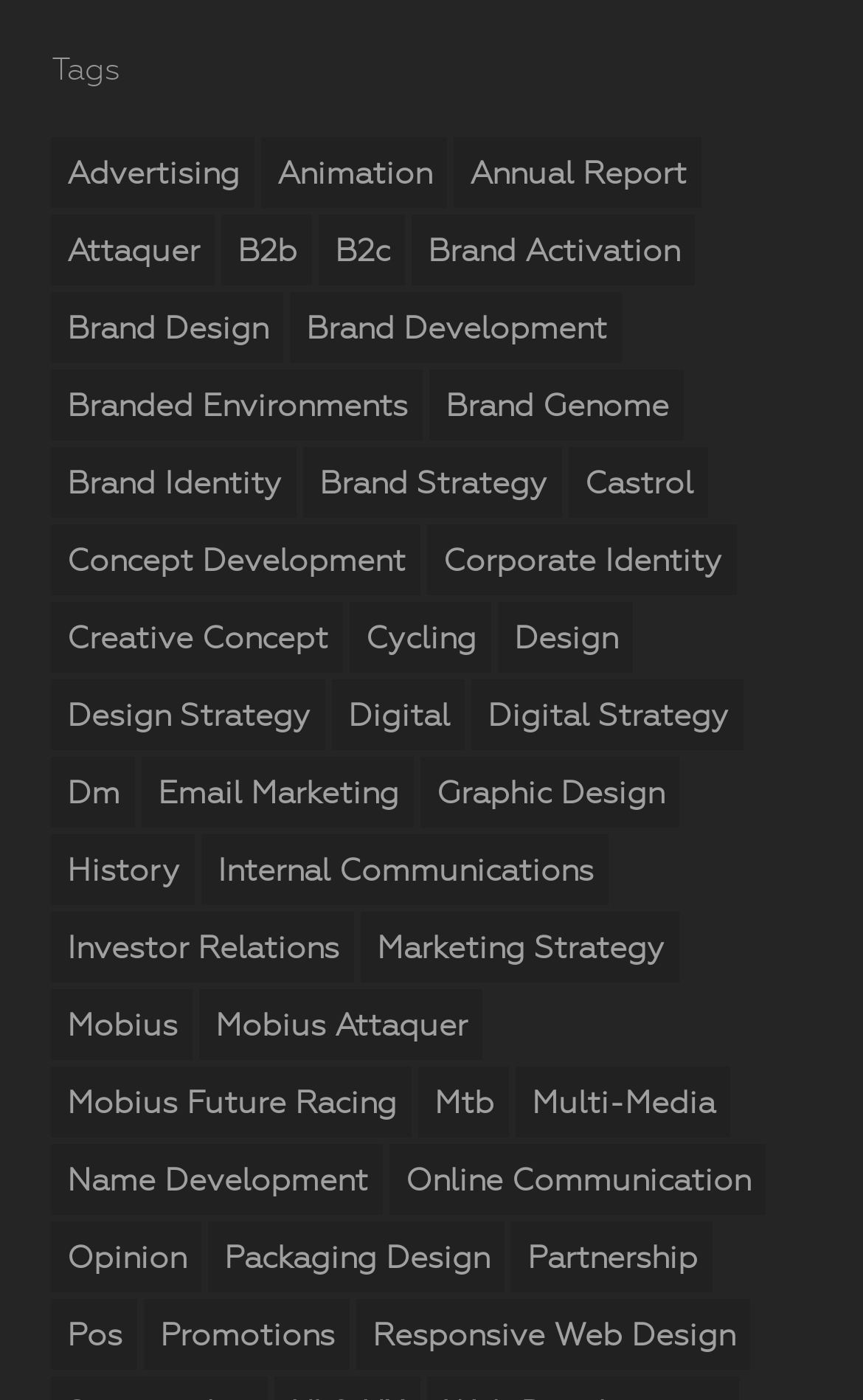Pinpoint the bounding box coordinates of the clickable area necessary to execute the following instruction: "Explore design strategy". The coordinates should be given as four float numbers between 0 and 1, namely [left, top, right, bottom].

[0.06, 0.485, 0.378, 0.536]